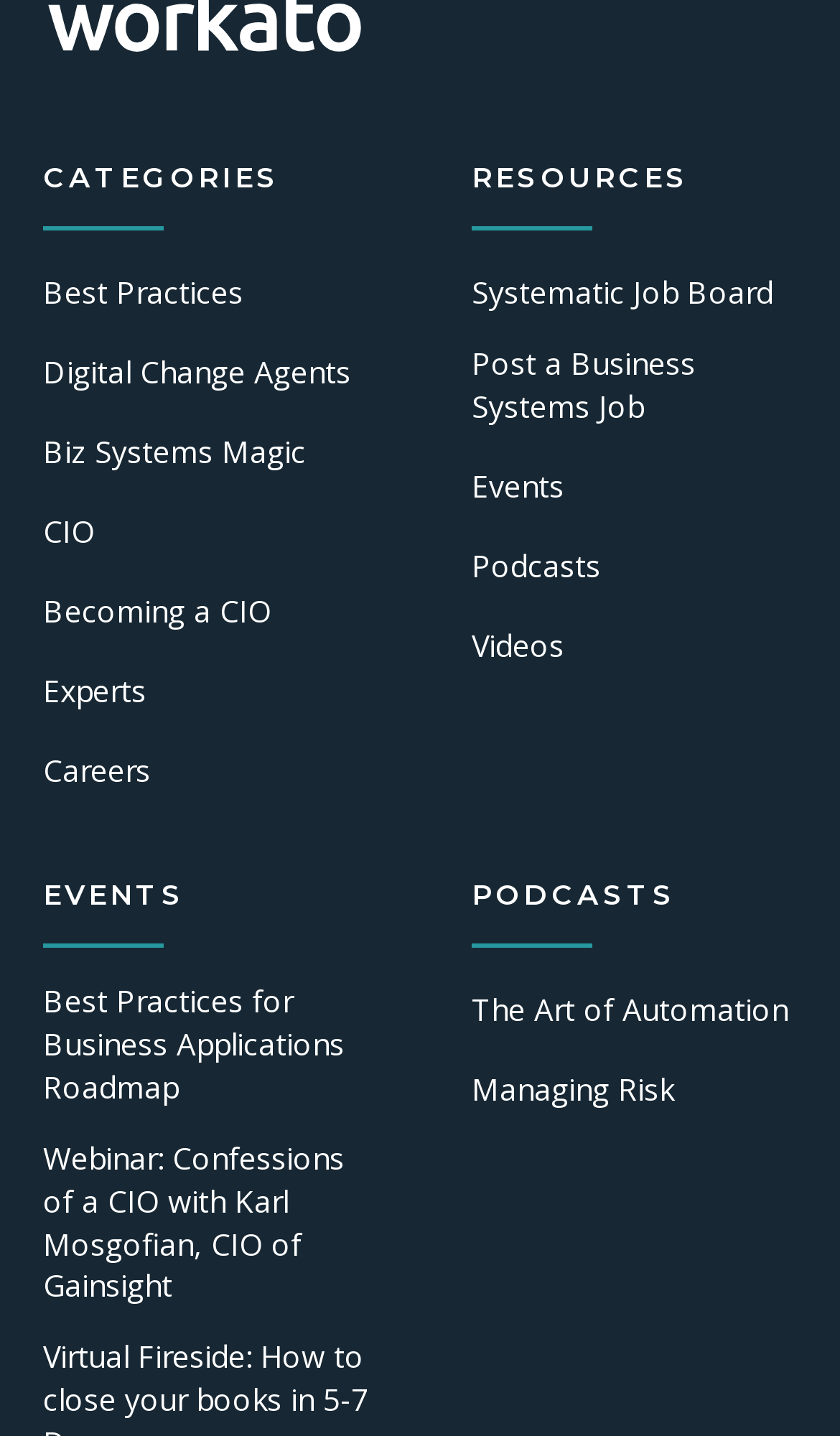Locate the UI element described by Post a Business Systems Job in the provided webpage screenshot. Return the bounding box coordinates in the format (top-left x, top-left y, bottom-right x, bottom-right y), ensuring all values are between 0 and 1.

[0.562, 0.238, 0.949, 0.298]